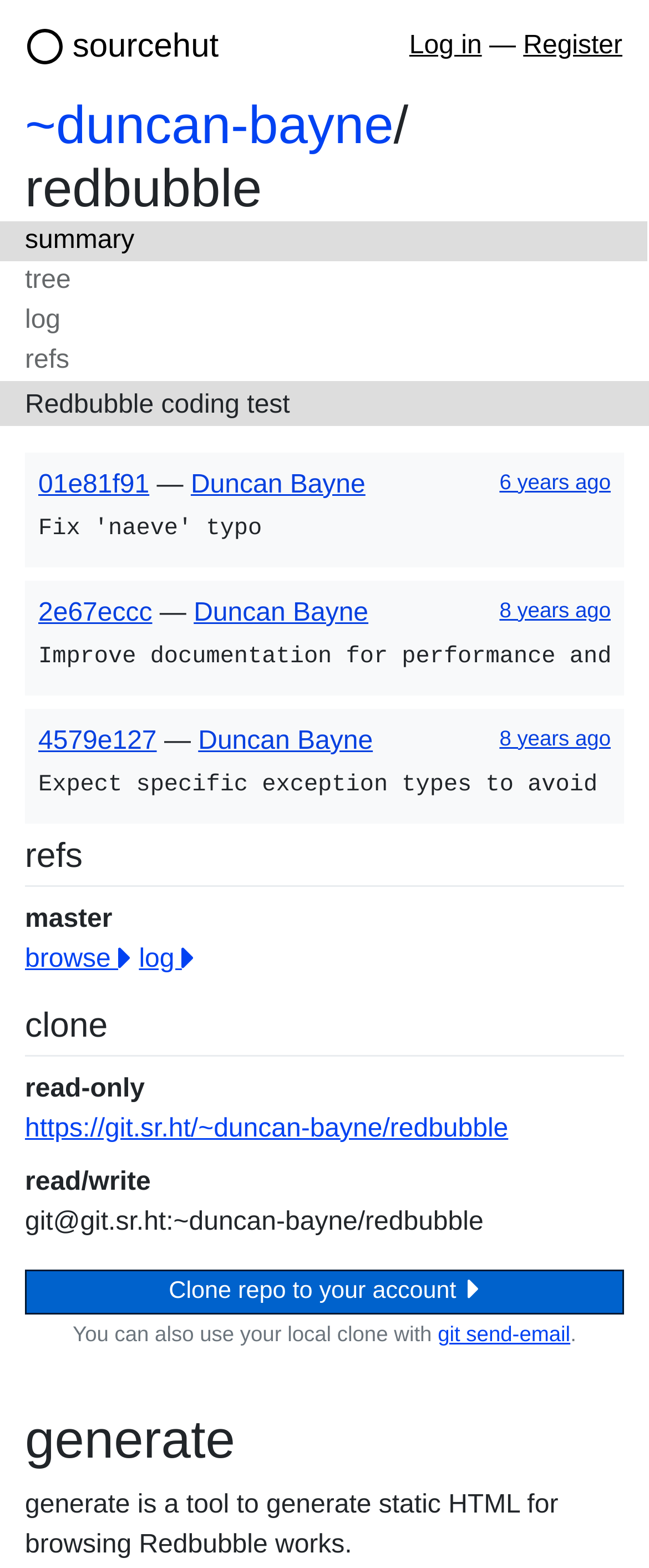What is the type of the 'clone' button?
Based on the screenshot, respond with a single word or phrase.

button